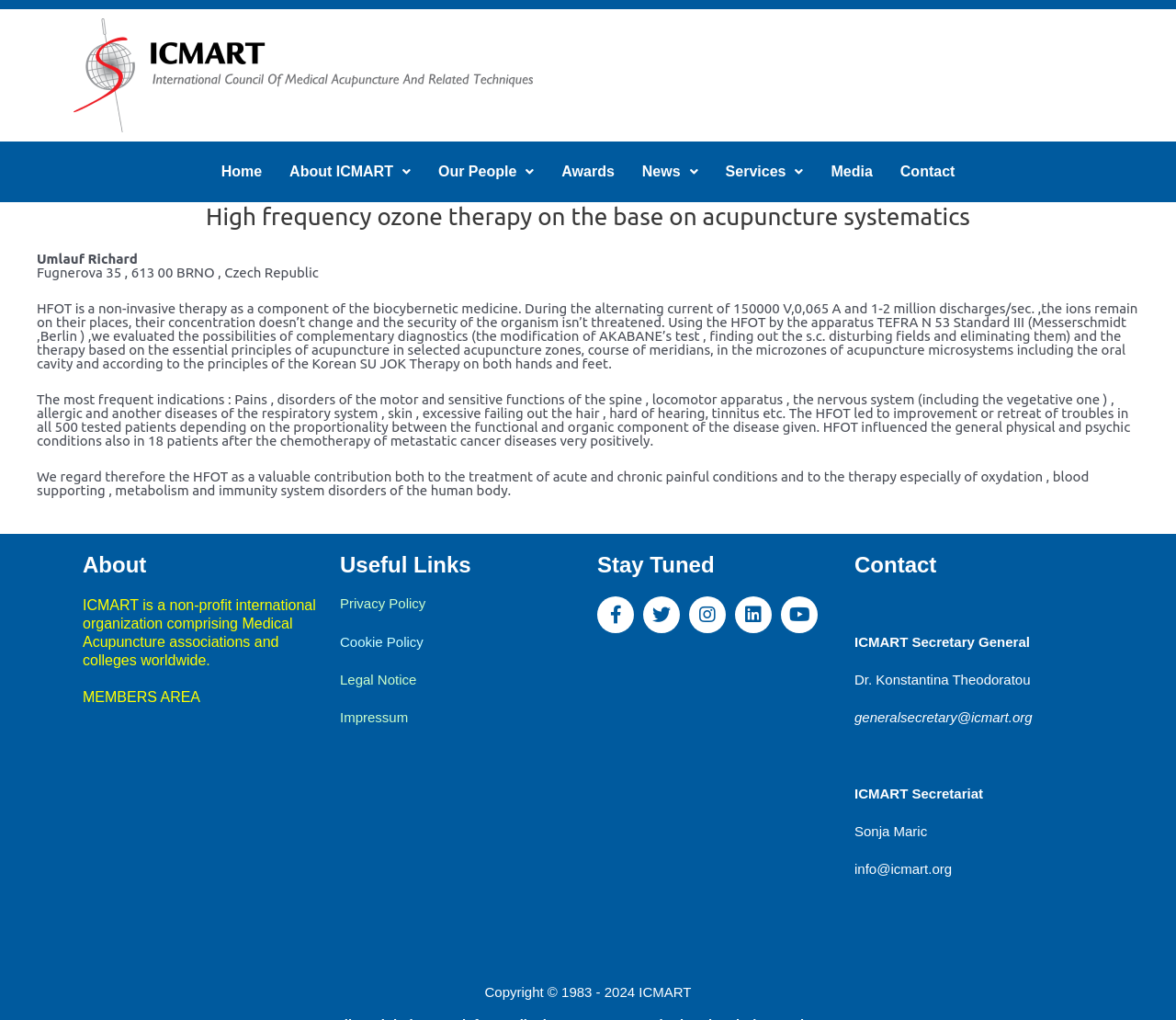Can you identify the bounding box coordinates of the clickable region needed to carry out this instruction: 'Read the article about High frequency ozone therapy'? The coordinates should be four float numbers within the range of 0 to 1, stated as [left, top, right, bottom].

[0.031, 0.198, 0.969, 0.487]